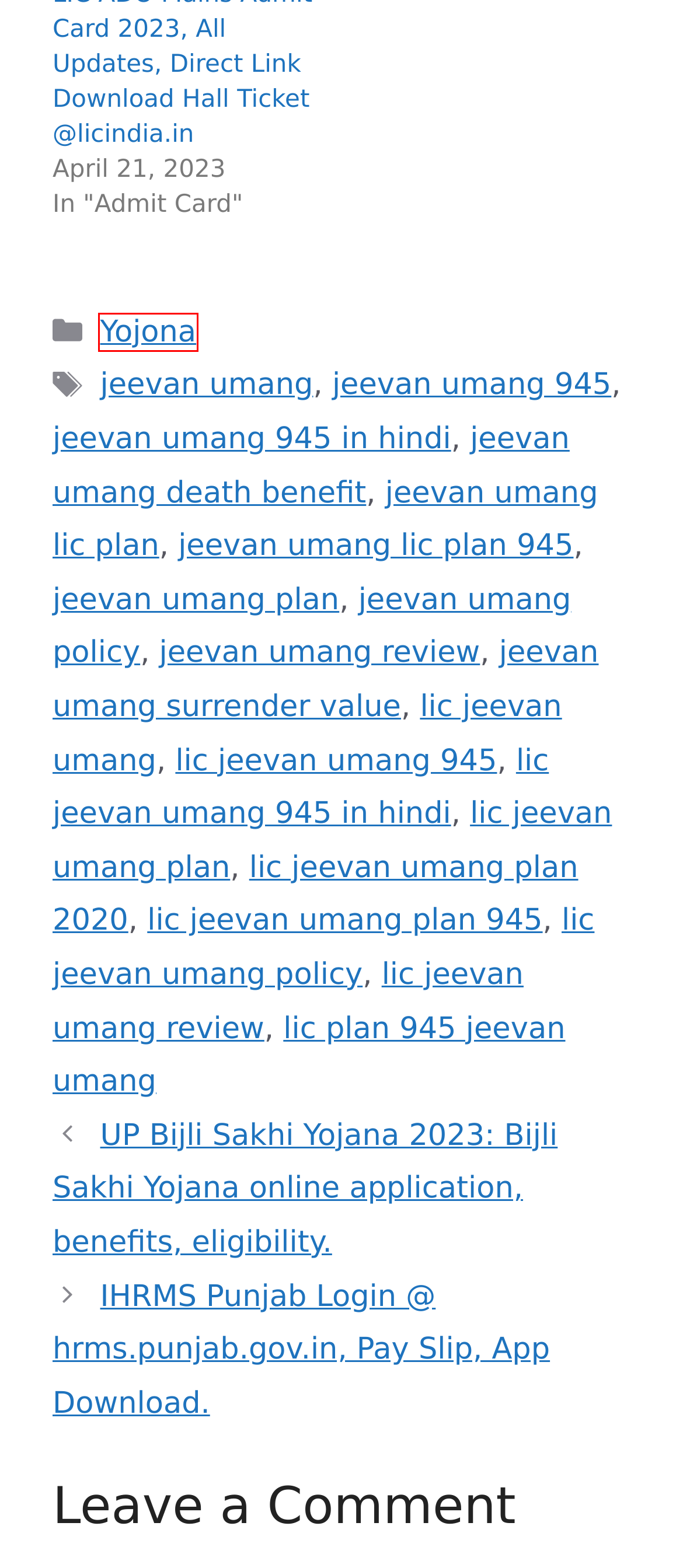You have a screenshot showing a webpage with a red bounding box around a UI element. Choose the webpage description that best matches the new page after clicking the highlighted element. Here are the options:
A. Yojona – VinaLaw
B. jeevan umang lic plan – VinaLaw
C. lic jeevan umang policy – VinaLaw
D. jeevan umang plan – VinaLaw
E. jeevan umang death benefit – VinaLaw
F. jeevan umang 945 – VinaLaw
G. lic jeevan umang – VinaLaw
H. IHRMS Punjab Login @ hrms.punjab.gov.in, Pay Slip, App Download. – VinaLaw

A